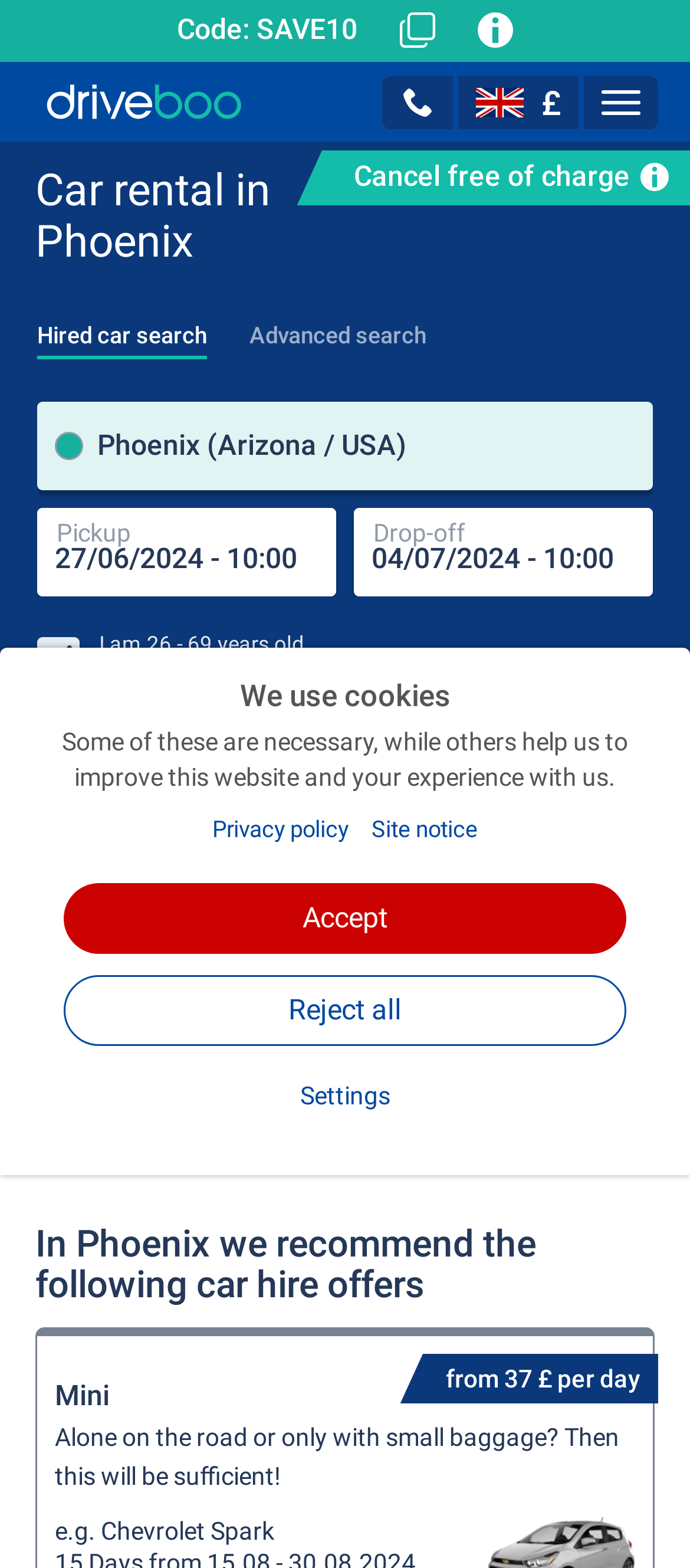Please specify the coordinates of the bounding box for the element that should be clicked to carry out this instruction: "Click the 'Service team' button". The coordinates must be four float numbers between 0 and 1, formatted as [left, top, right, bottom].

[0.555, 0.048, 0.657, 0.082]